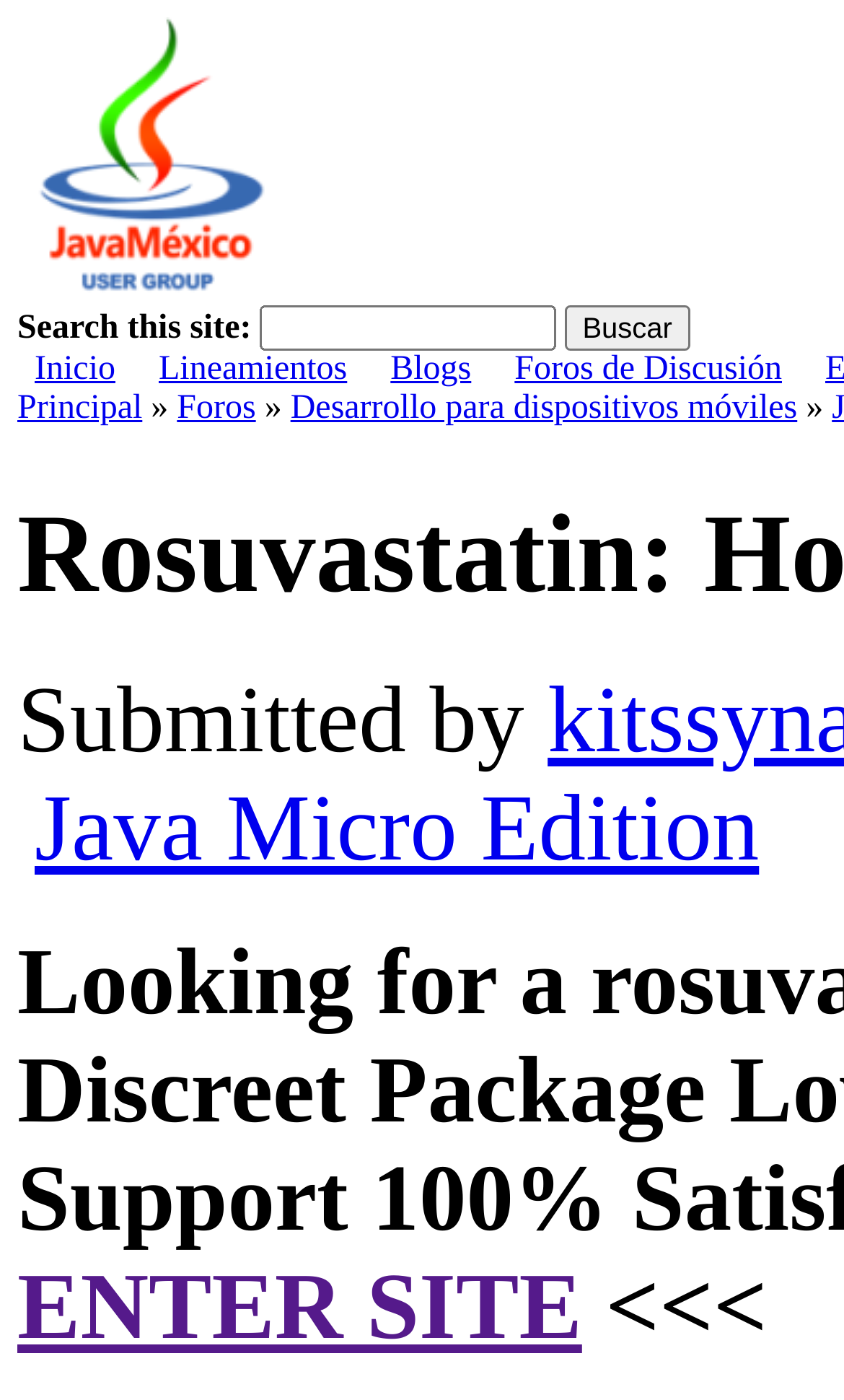What is the symbol between 'Principal' and 'Foros' links?
Refer to the image and provide a one-word or short phrase answer.

»